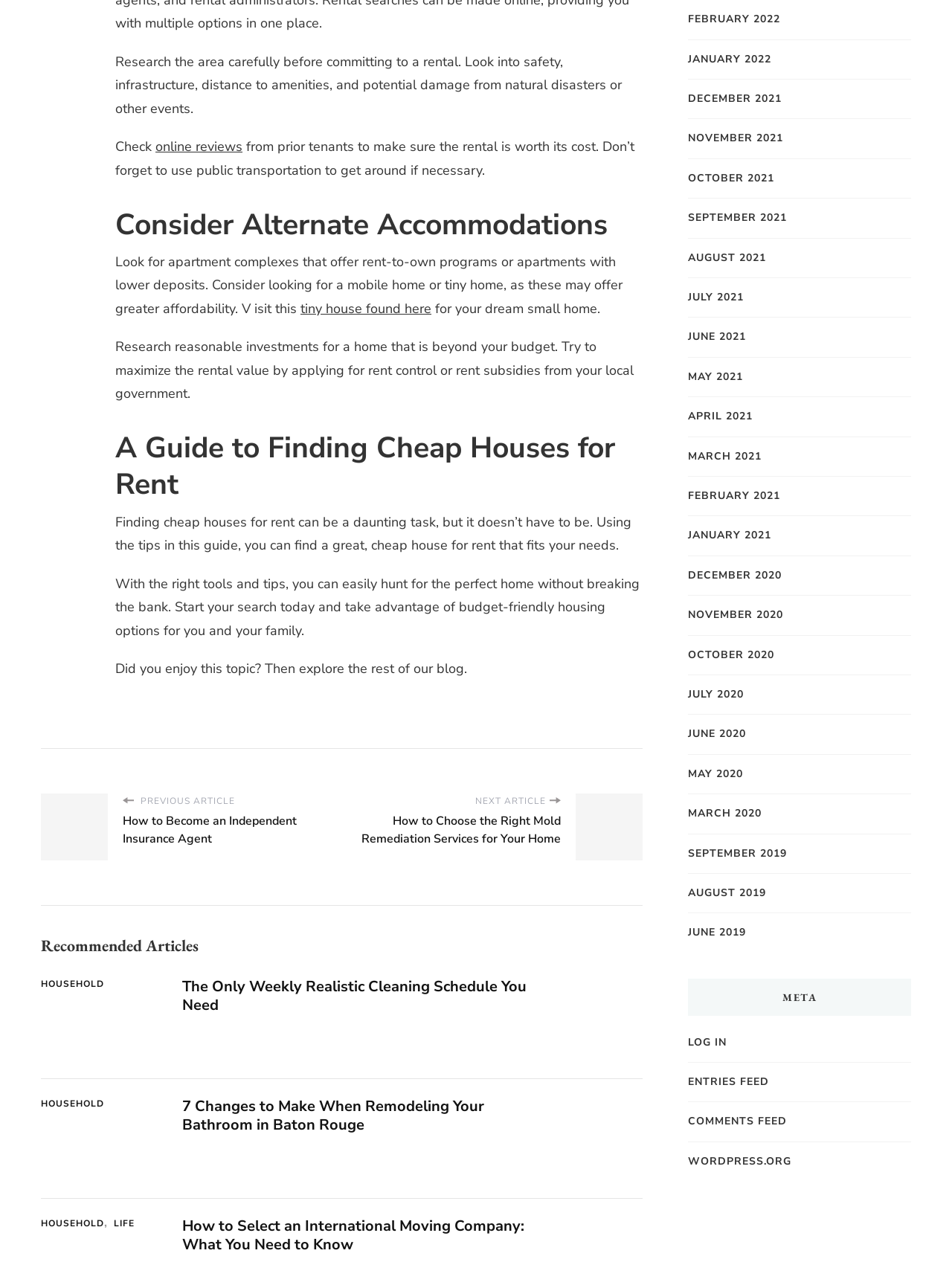How can one maximize the rental value of a home?
Respond with a short answer, either a single word or a phrase, based on the image.

By applying for rent control or rent subsidies